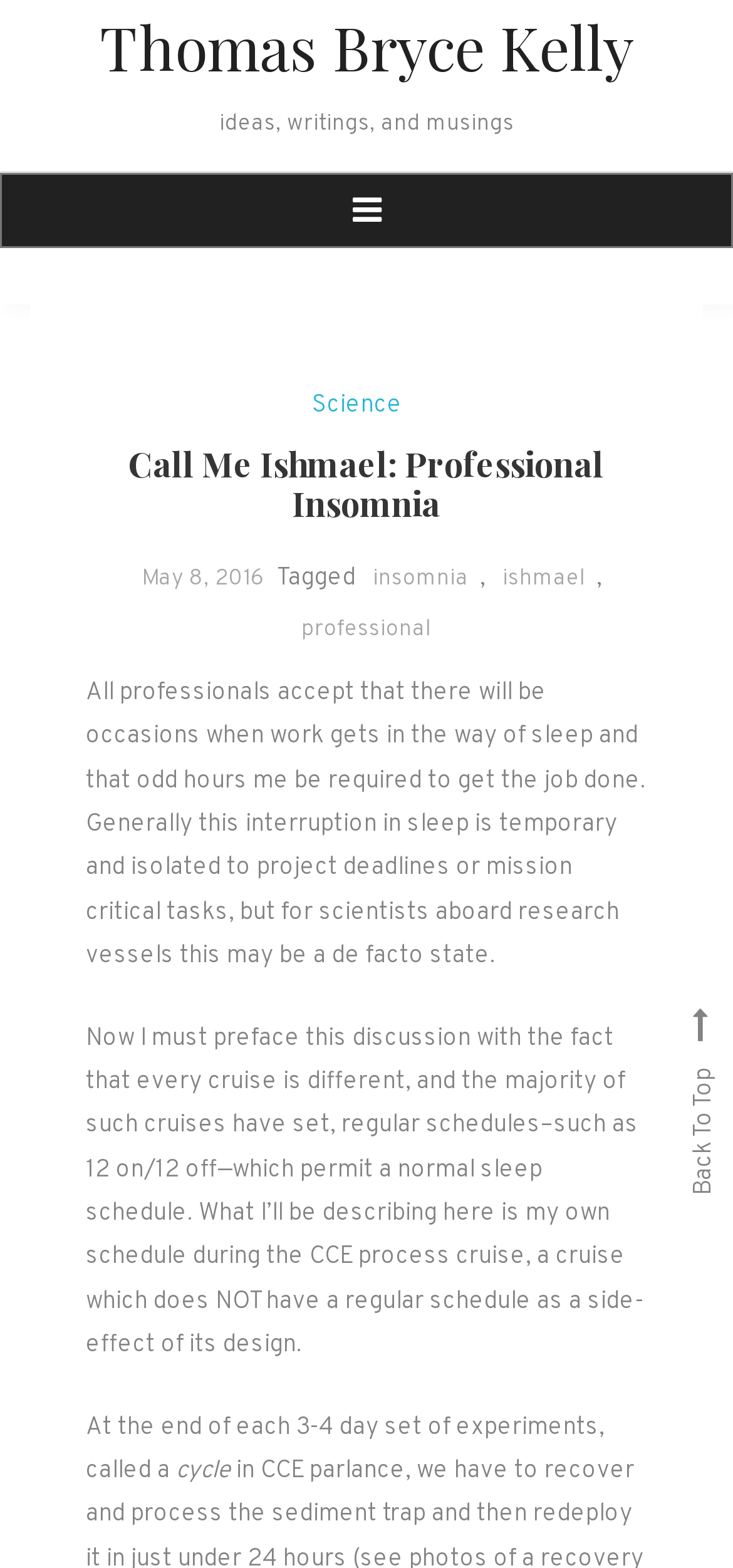Use the information in the screenshot to answer the question comprehensively: What is the author's name?

The author's name is mentioned in the link at the top of the page, which says 'Thomas Bryce Kelly'. This link is likely a navigation element to the author's profile or homepage.